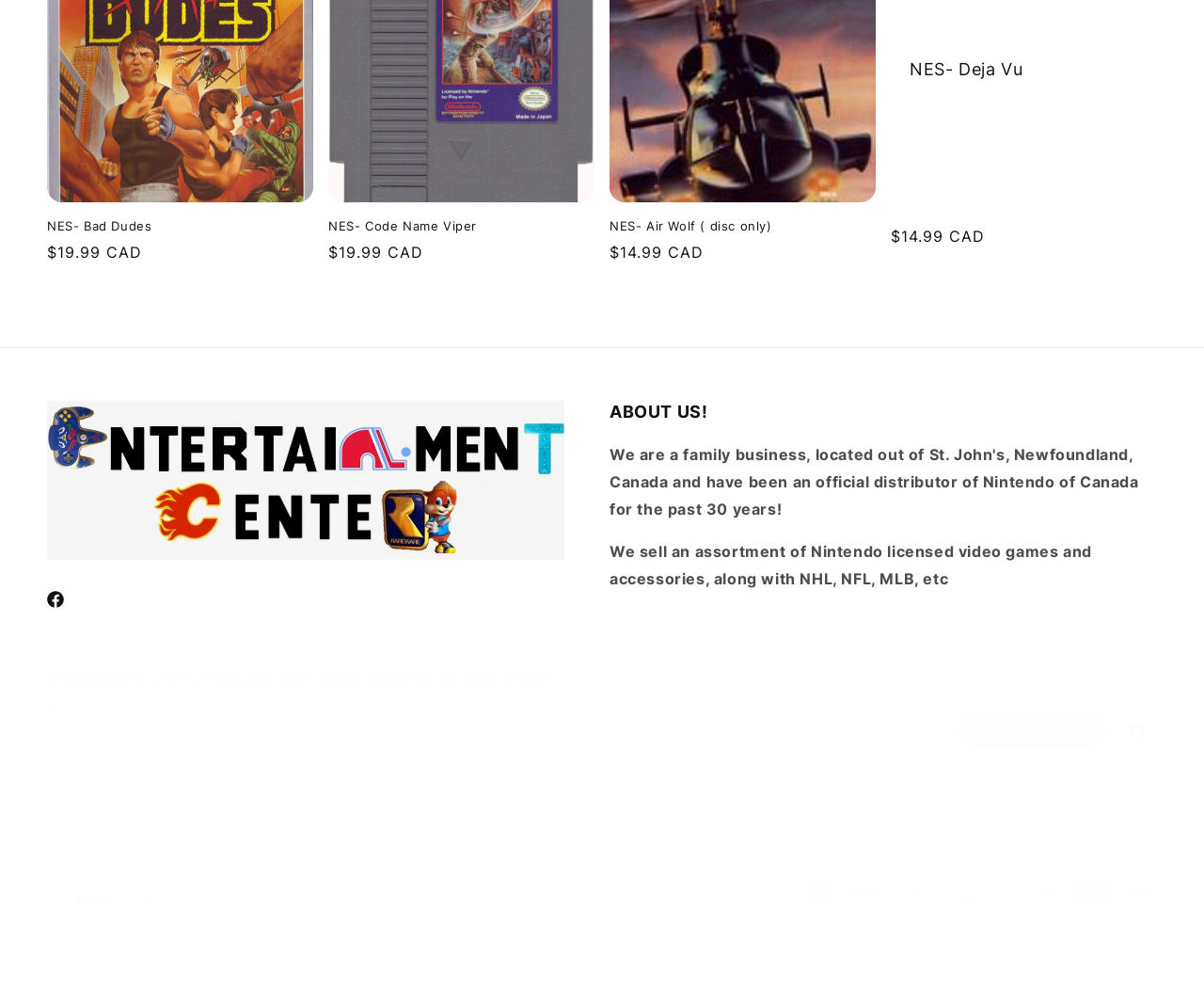Identify the bounding box coordinates for the region of the element that should be clicked to carry out the instruction: "View refund policy". The bounding box coordinates should be four float numbers between 0 and 1, i.e., [left, top, right, bottom].

[0.302, 0.952, 0.365, 0.969]